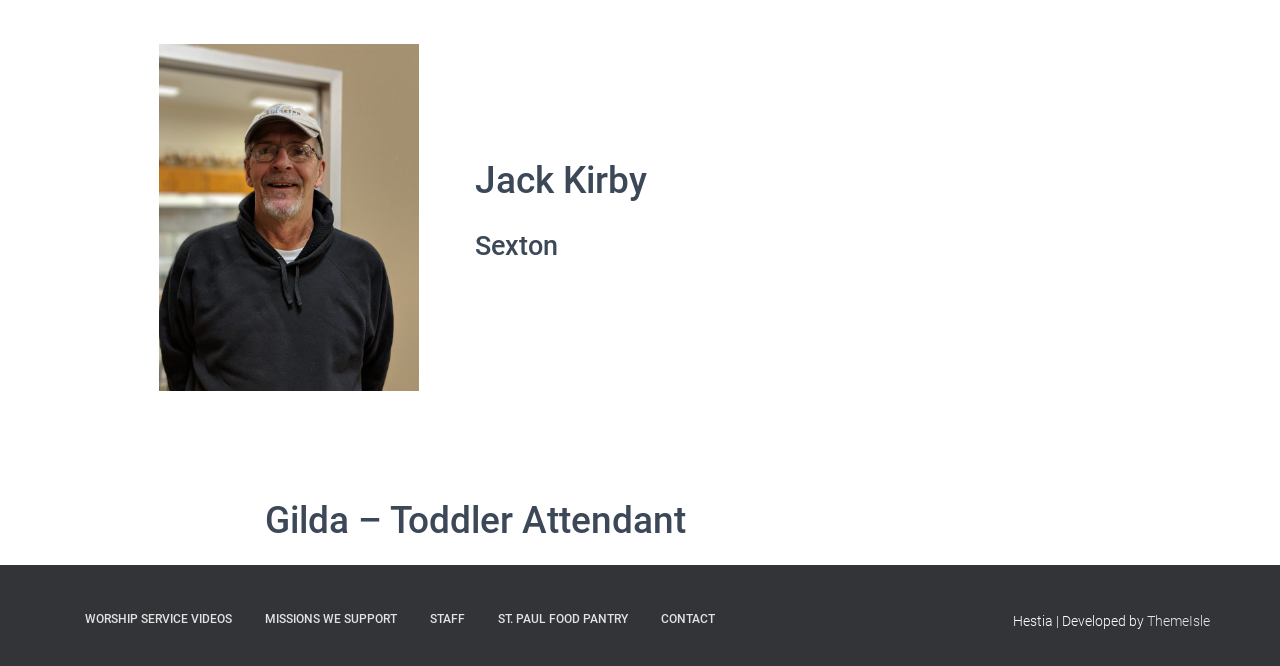Answer the following query concisely with a single word or phrase:
How many links are present in the footer section?

6